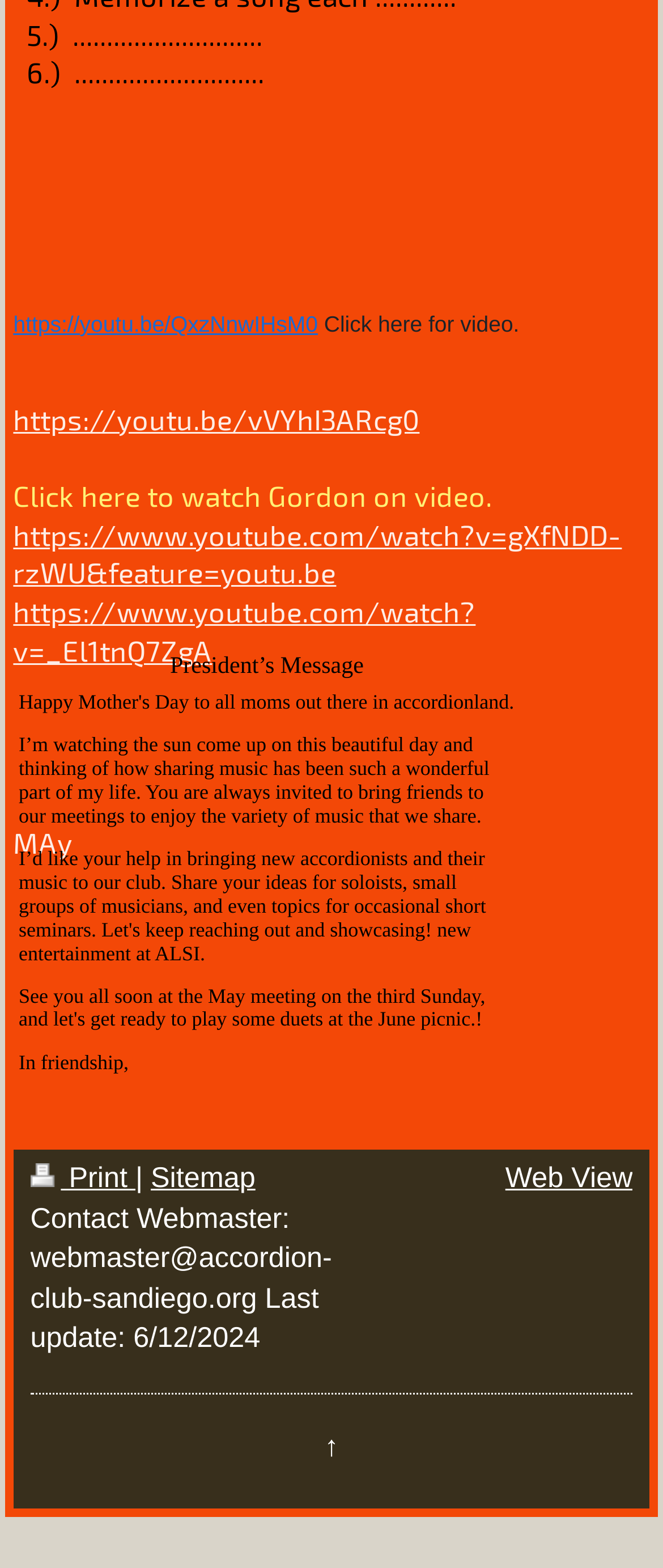What is the purpose of the 'Print' link?
Please give a detailed and elaborate answer to the question based on the image.

The purpose of the 'Print' link is to allow users to print the page, as indicated by the text 'Print' next to the link.